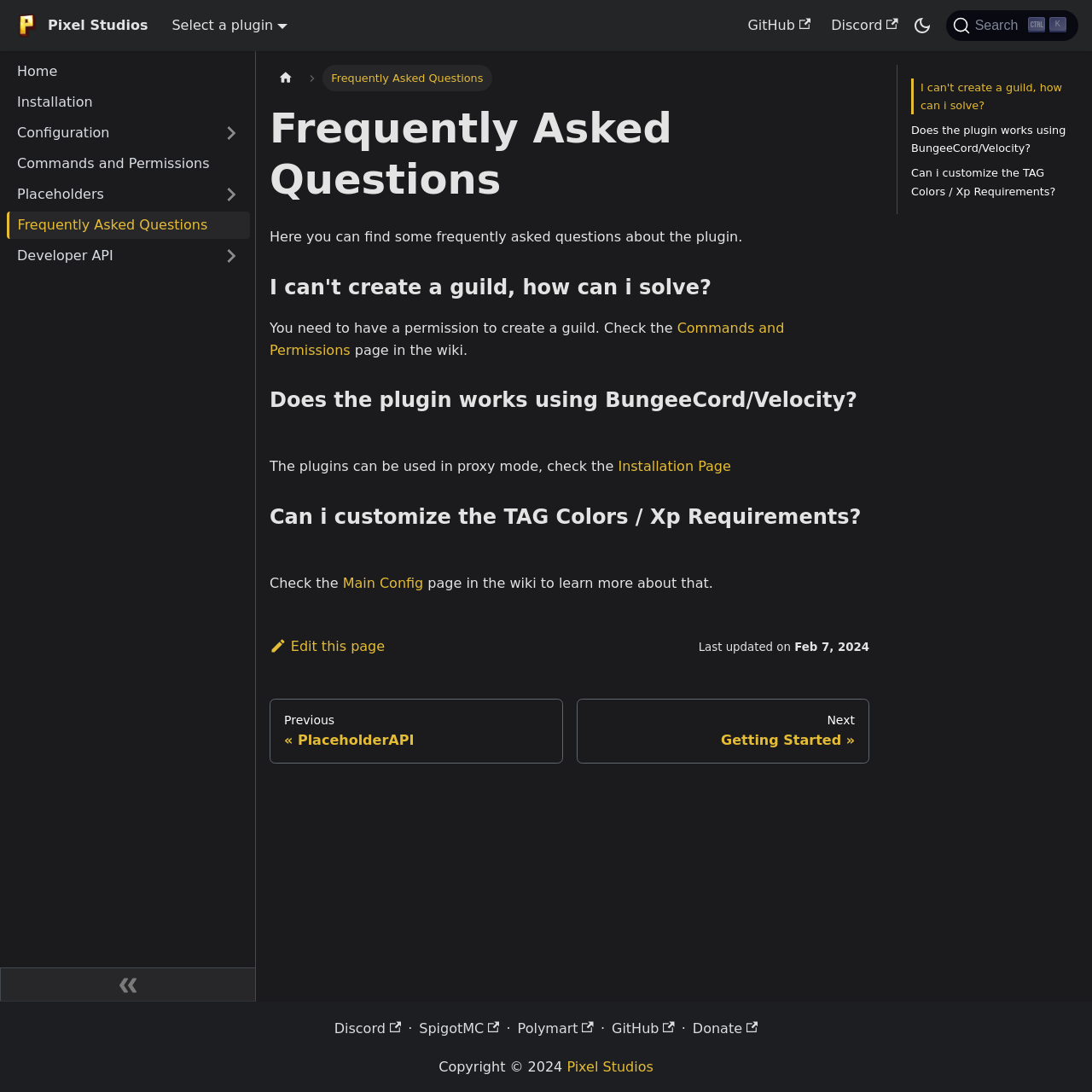Locate the bounding box coordinates of the element you need to click to accomplish the task described by this instruction: "Explore REAL ESTATE".

None